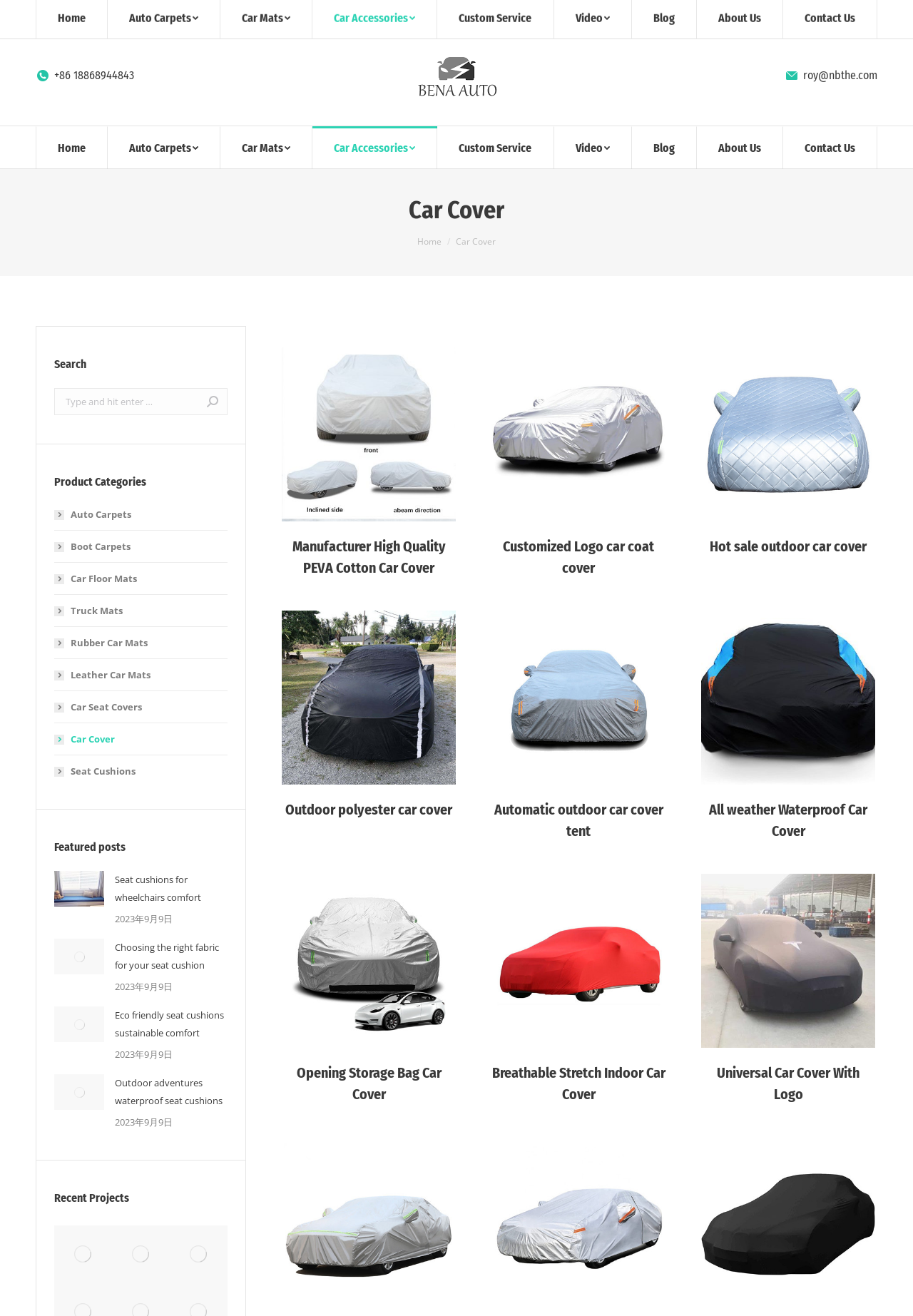Please find the bounding box coordinates of the element that you should click to achieve the following instruction: "Contact via phone number". The coordinates should be presented as four float numbers between 0 and 1: [left, top, right, bottom].

[0.059, 0.052, 0.147, 0.062]